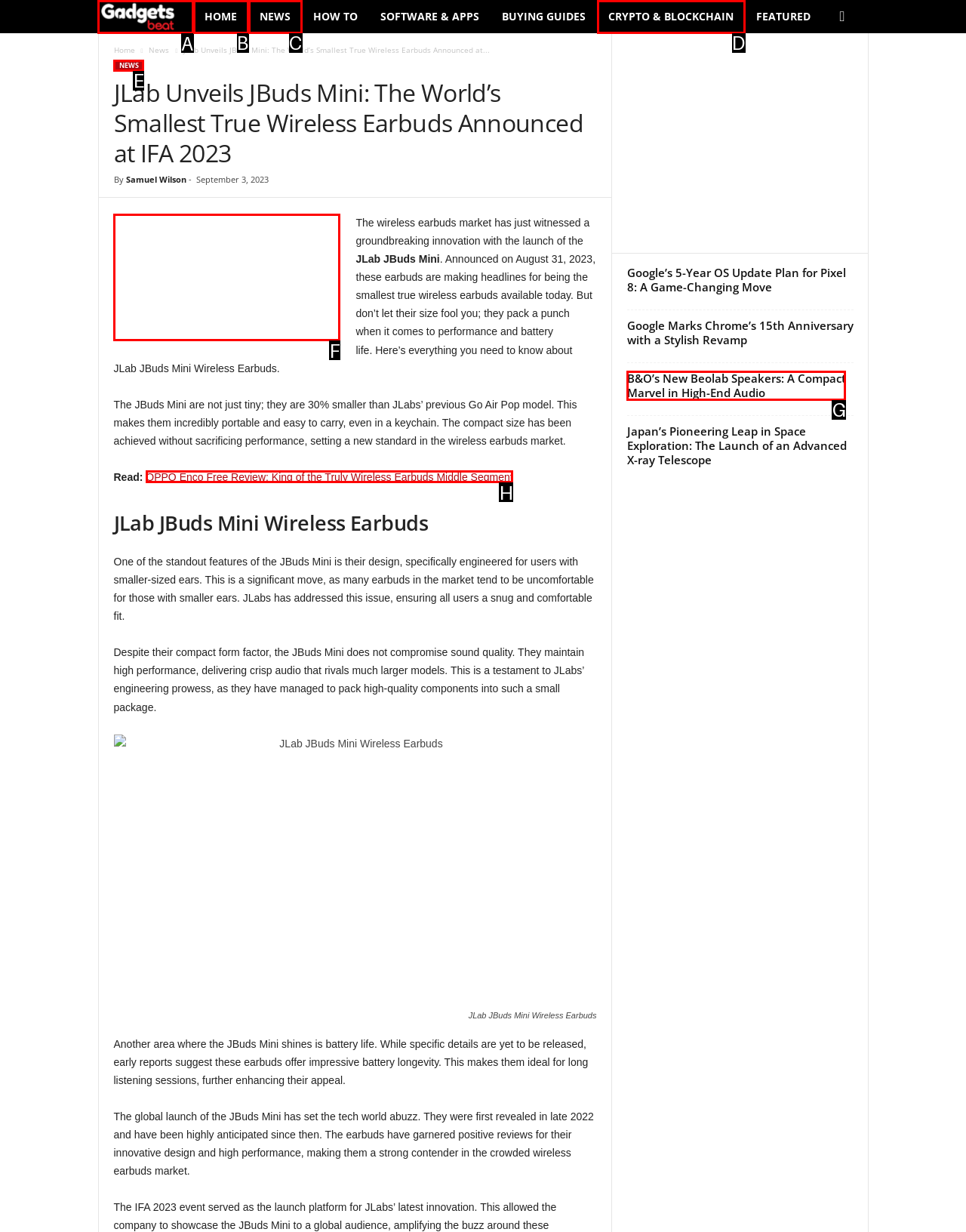Select the option that fits this description: News
Answer with the corresponding letter directly.

C